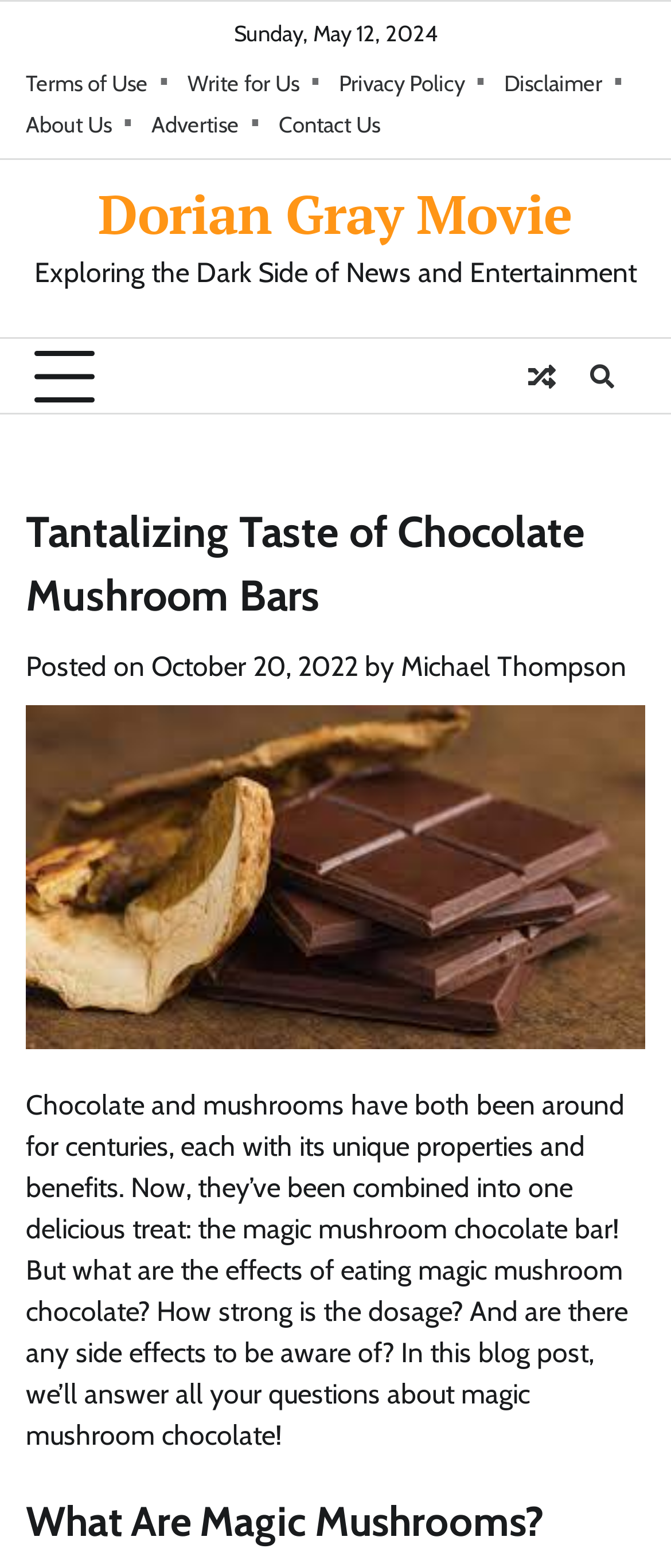Who is the author of the article?
Refer to the image and offer an in-depth and detailed answer to the question.

I found the author's name by reading the text below the title of the article, where it says 'by Michael Thompson'.